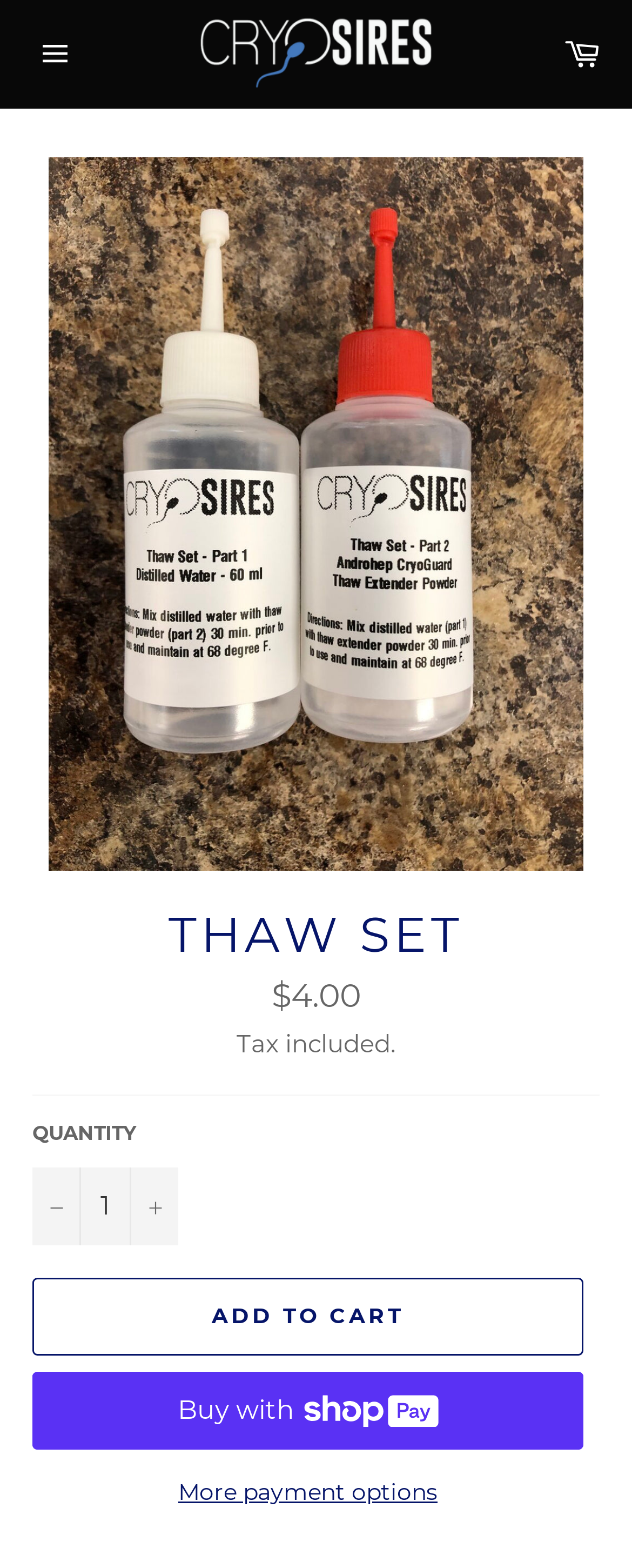What is the price of the Thaw Set?
Refer to the image and provide a one-word or short phrase answer.

$4.00